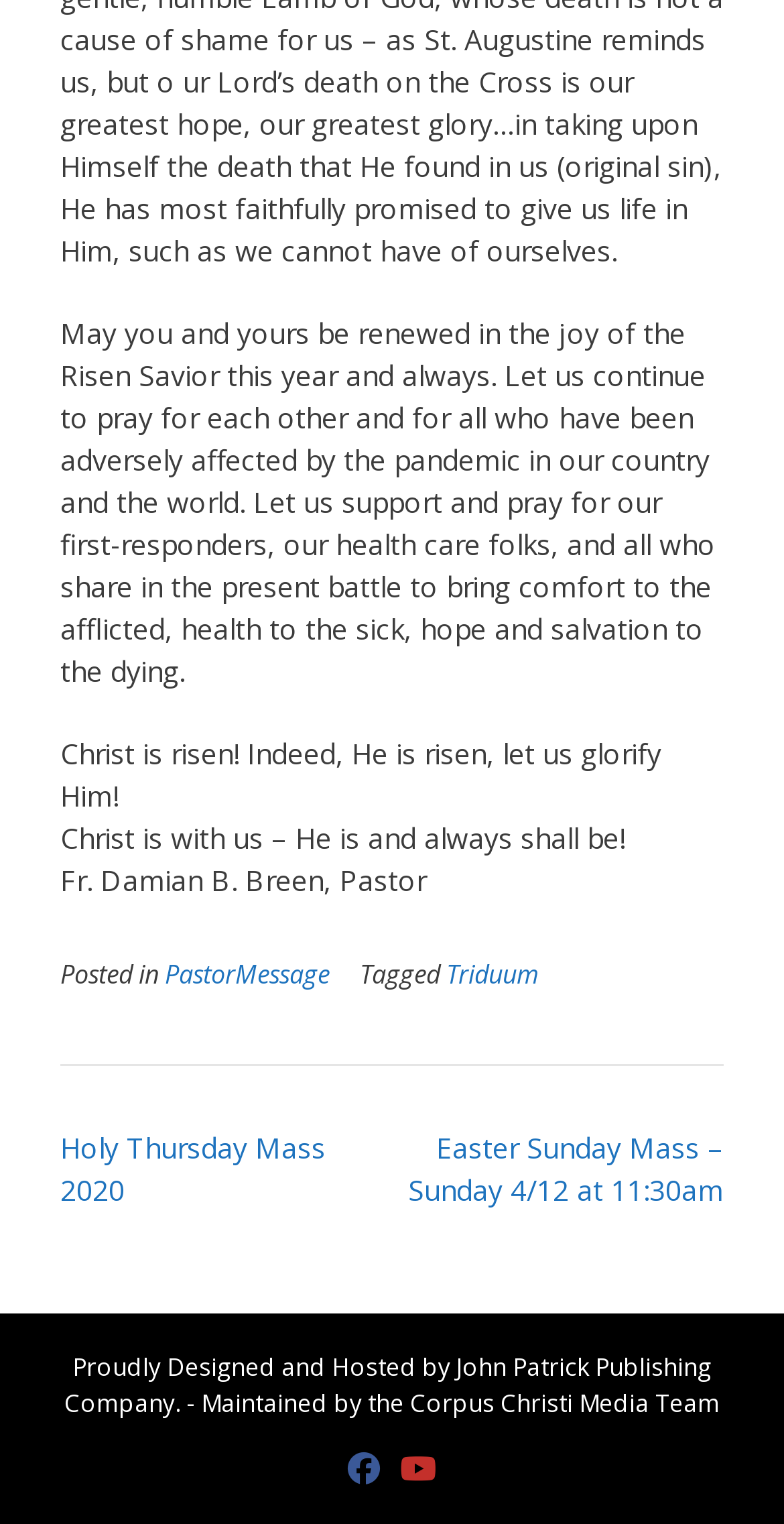Extract the bounding box coordinates for the described element: "Holy Thursday Mass 2020". The coordinates should be represented as four float numbers between 0 and 1: [left, top, right, bottom].

[0.077, 0.741, 0.415, 0.794]